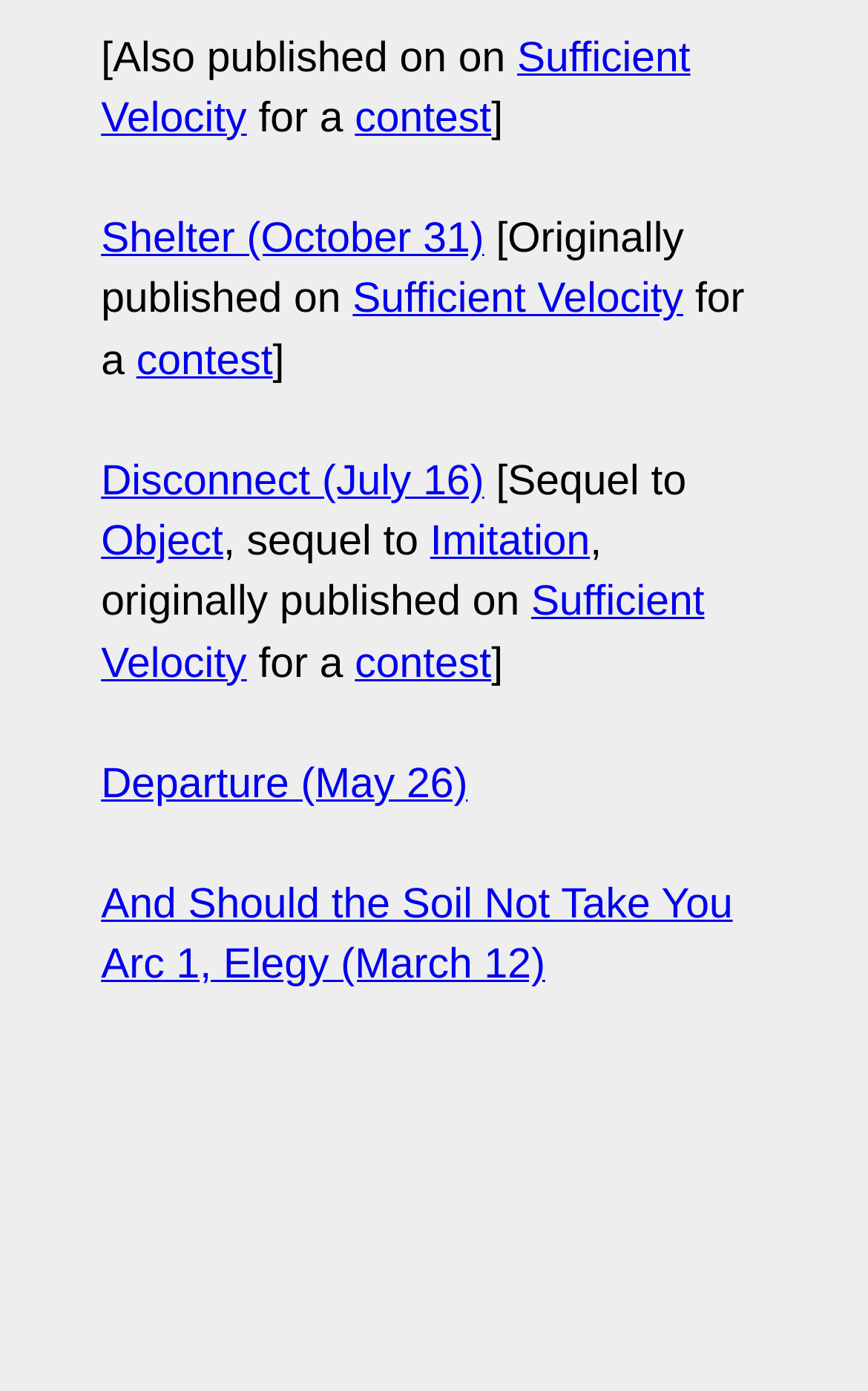Respond to the question below with a single word or phrase: What is the name of the sequel to 'Object'?

Imitation